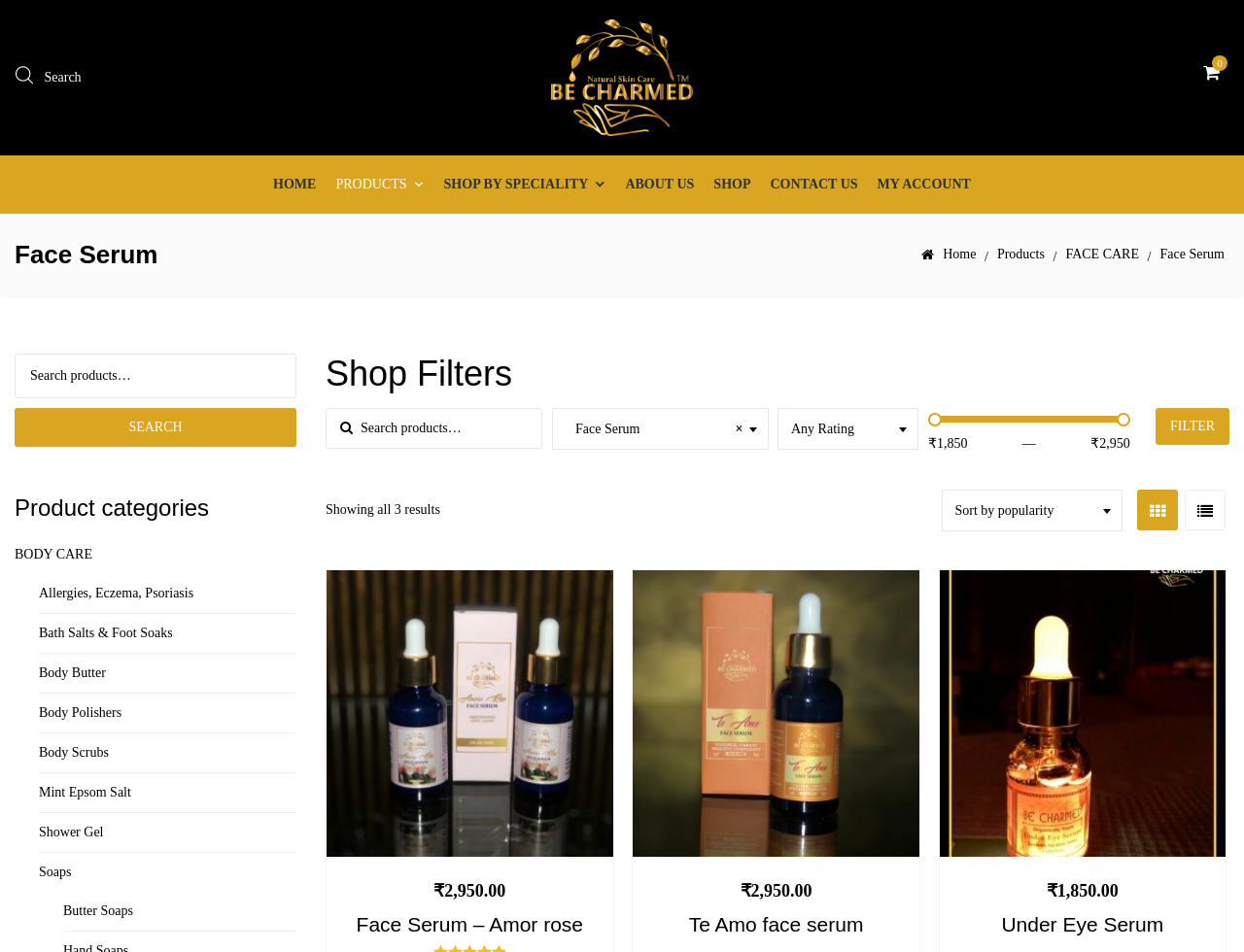What is the name of the first subcategory under BODY CARE?
Refer to the image and give a detailed response to the question.

I looked at the list of subcategories under BODY CARE and found that the first one is Allergies, Eczema, Psoriasis.